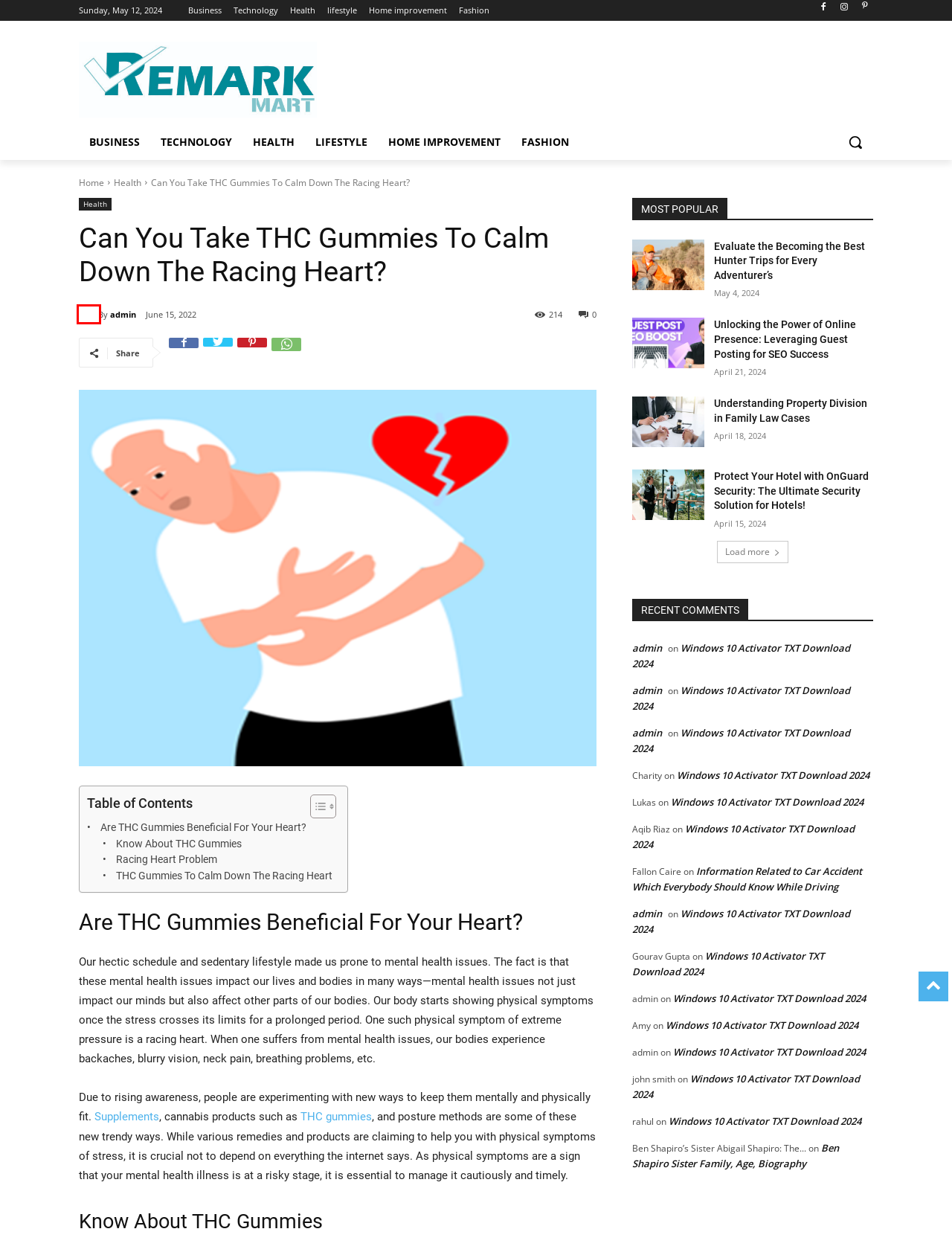You are given a screenshot of a webpage with a red rectangle bounding box around a UI element. Select the webpage description that best matches the new webpage after clicking the element in the bounding box. Here are the candidates:
A. Fashion Archives - Creativity Never End.
B. Understanding Property Division in Family Law Cases - Creativity Never End.
C. Technology Archives - Creativity Never End.
D. Business Archives - Creativity Never End.
E. Remarkmart - Creativity Never End
F. Information Related to Car Accident which Everybody Should Know While Driving
G. lifestyle Archives - Creativity Never End.
H. admin, Author at Creativity Never End.

H